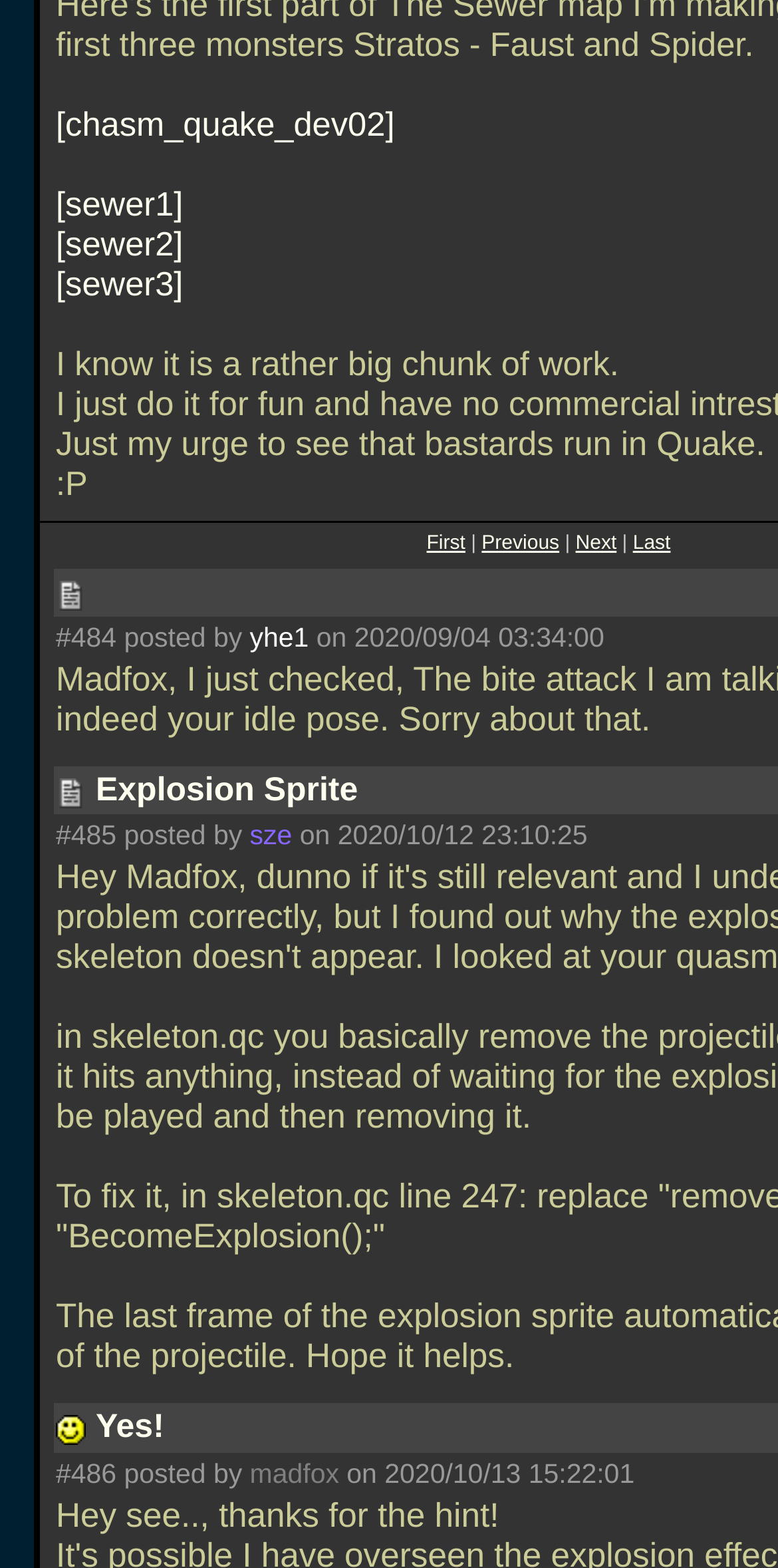Please answer the following question using a single word or phrase: 
How many links are there on the webpage?

9